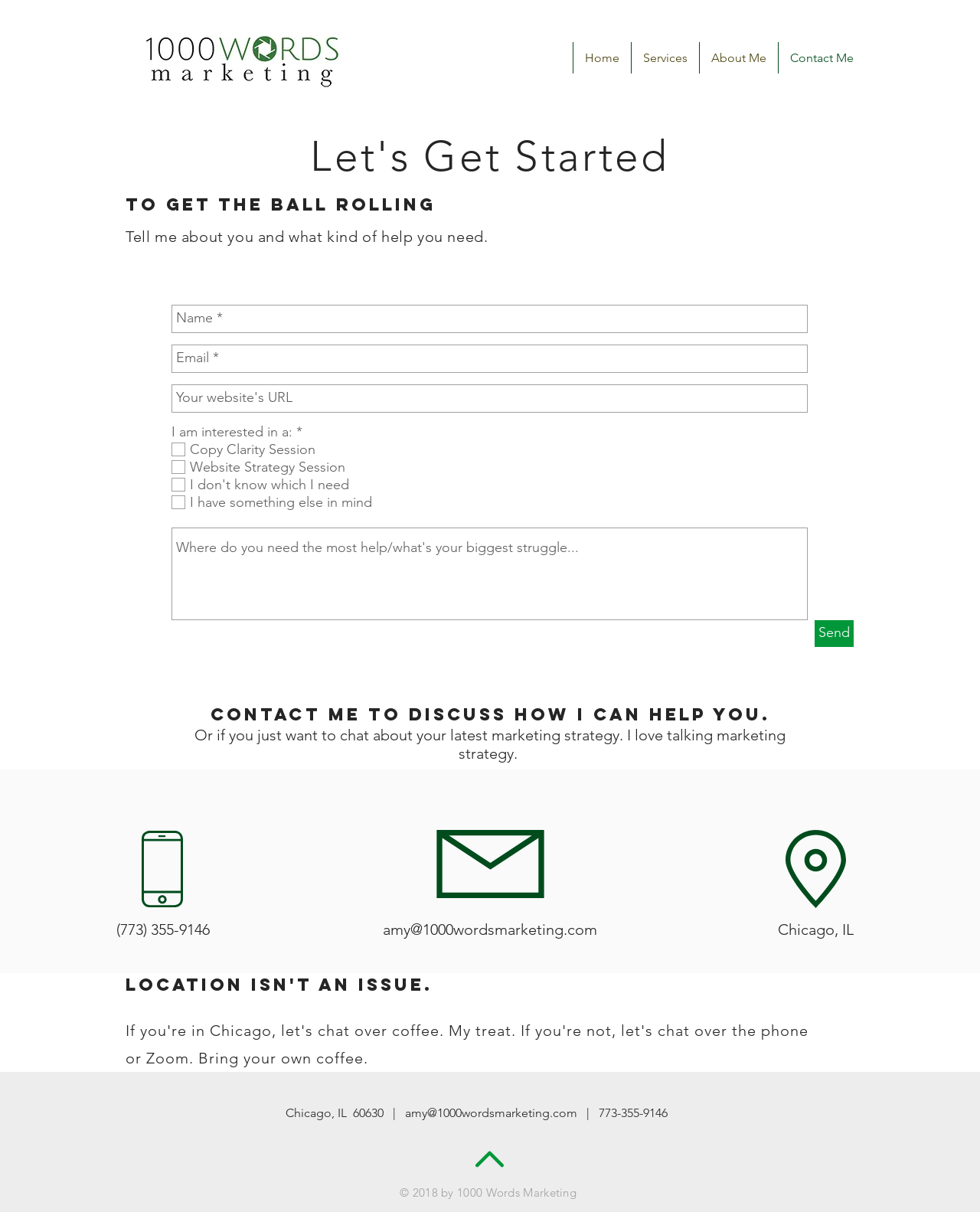Answer the question in one word or a short phrase:
What is the company name?

1000 Words Marketing